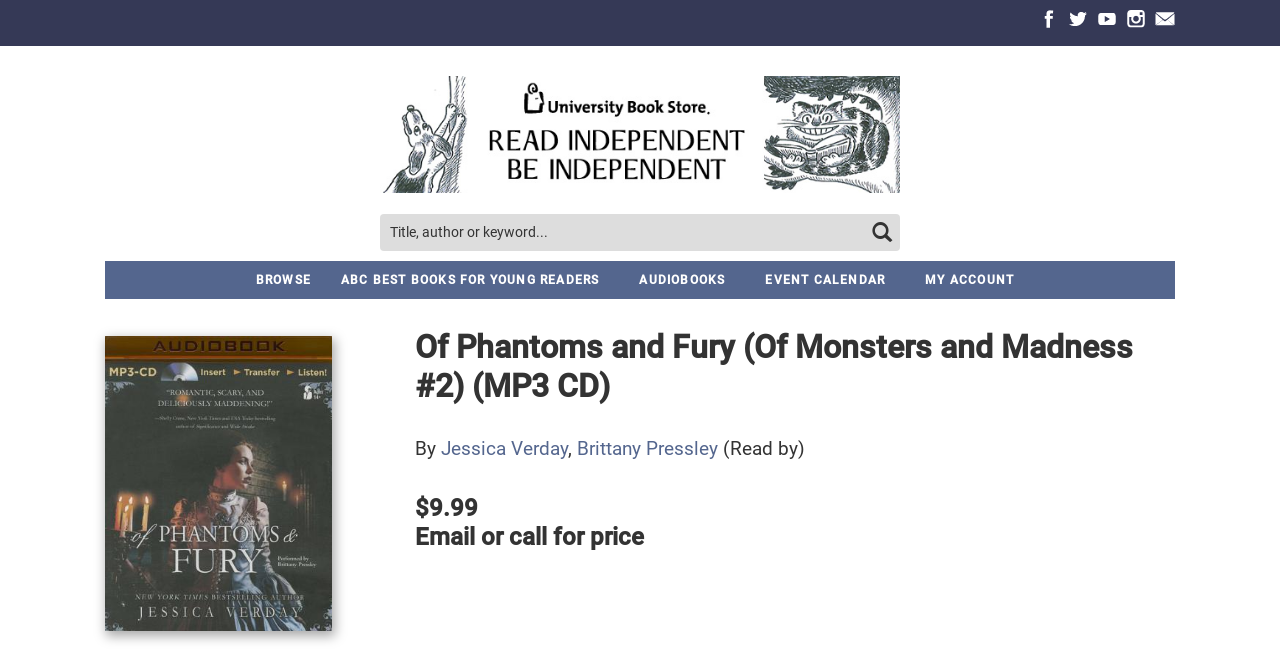Extract the bounding box coordinates of the UI element described: "Audiobooks". Provide the coordinates in the format [left, top, right, bottom] with values ranging from 0 to 1.

[0.484, 0.399, 0.582, 0.457]